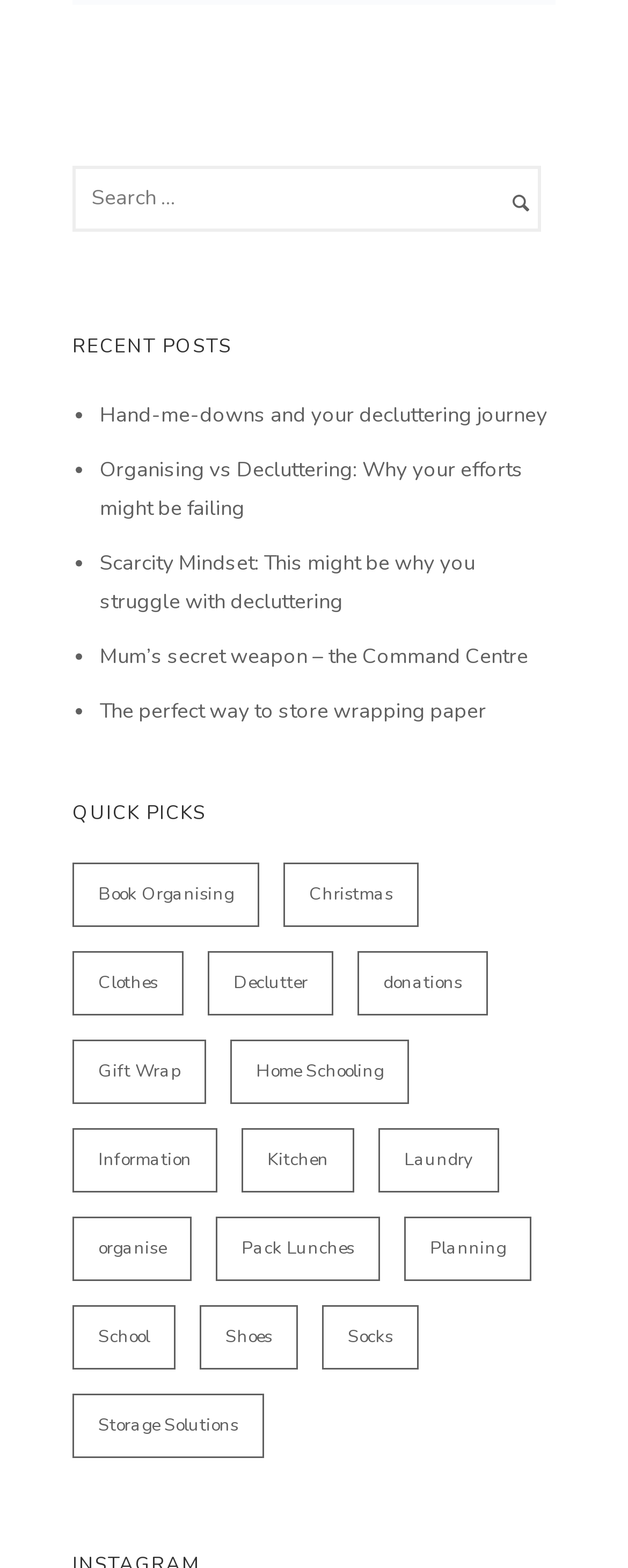Locate the UI element described by name="s" placeholder="Search ..." and provide its bounding box coordinates. Use the format (top-left x, top-left y, bottom-right x, bottom-right y) with all values as floating point numbers between 0 and 1.

[0.115, 0.106, 0.862, 0.148]